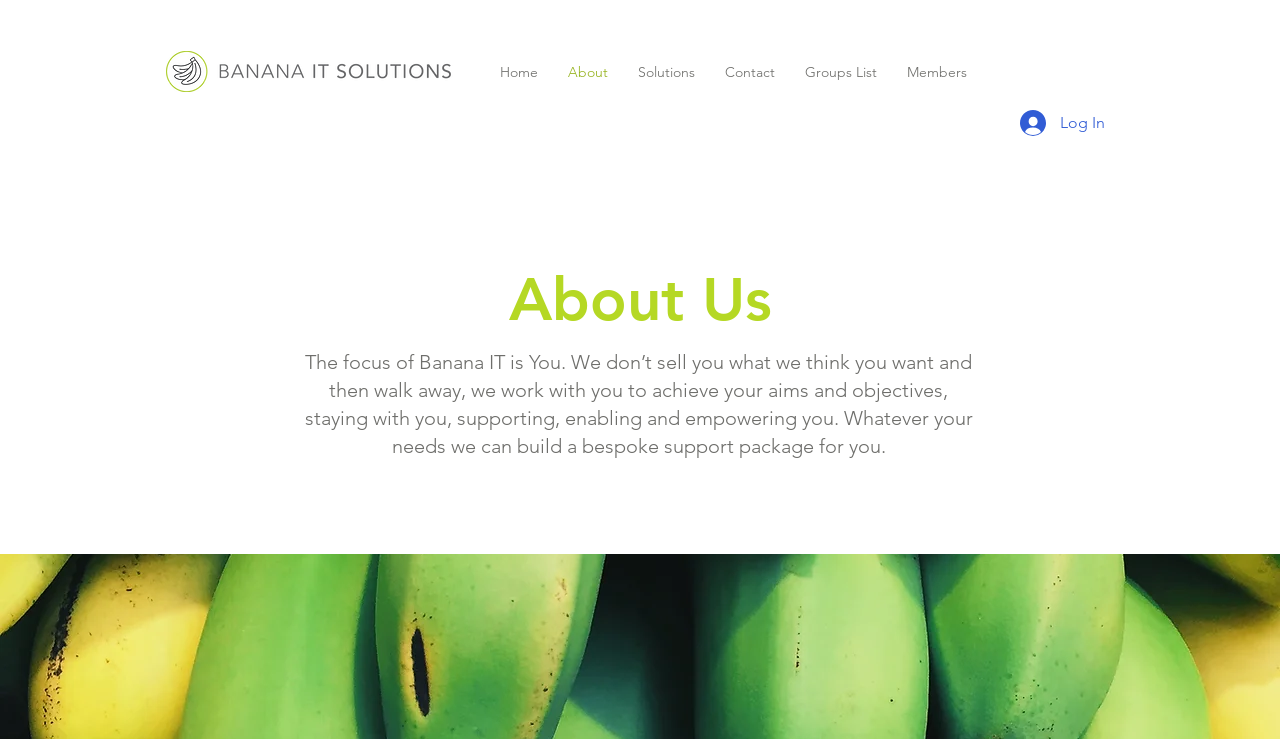What is the purpose of Banana IT?
Answer the question with just one word or phrase using the image.

To support clients